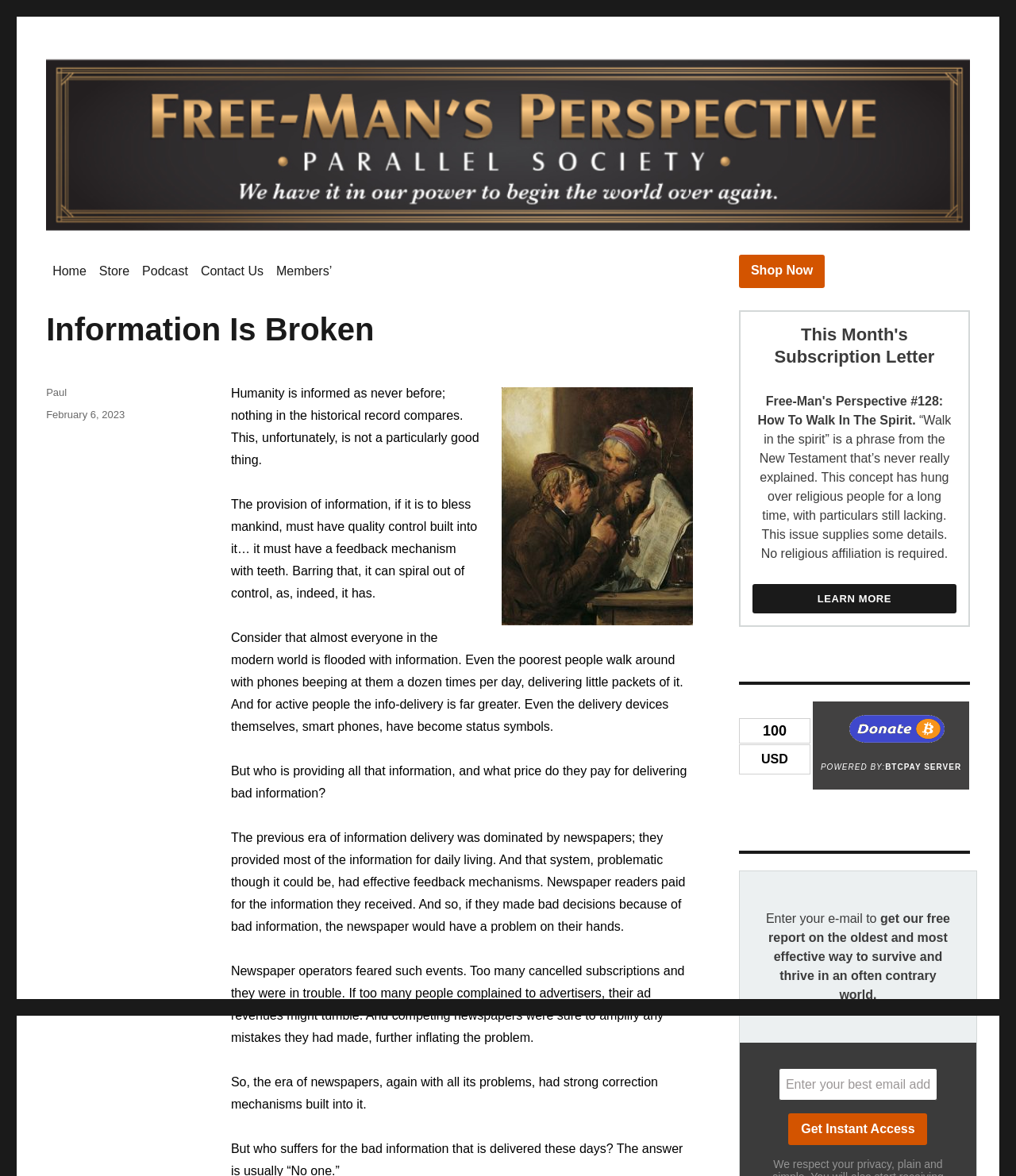Write an elaborate caption that captures the essence of the webpage.

The webpage is titled "Information Is Broken - Free-Man's Perspective" and has a prominent link to "Free-Man's Perspective" at the top left, accompanied by an image. To the right of this link is a "Shop Now" button. Below these elements is a primary navigation menu with links to "Home", "Store", "Podcast", "Contact Us", and "Members'".

The main content of the page is divided into two sections. The first section has a heading "Information Is Broken" and consists of five paragraphs of text discussing the provision of information and its potential consequences. The text is positioned in the top half of the page, with the paragraphs stacked vertically.

Below the main text is a section with a heading "This Month's Subscription Letter". This section contains a brief description of a subscription letter, a "LEARN MORE" button, and a spin button and combo box for selecting options. To the right of this section is a button to "Pay with BtcPay" accompanied by an image.

At the bottom of the page is a section with a heading that is not explicitly stated, but appears to be a call to action to enter an email address to receive a free report. This section contains two lines of text and a text box to enter an email address, followed by a "Get Instant Access" button.

Throughout the page, there are no prominent images aside from the "Free-Man's Perspective" image at the top and the "Pay with BtcPay" image. The overall layout is organized, with clear headings and concise text.